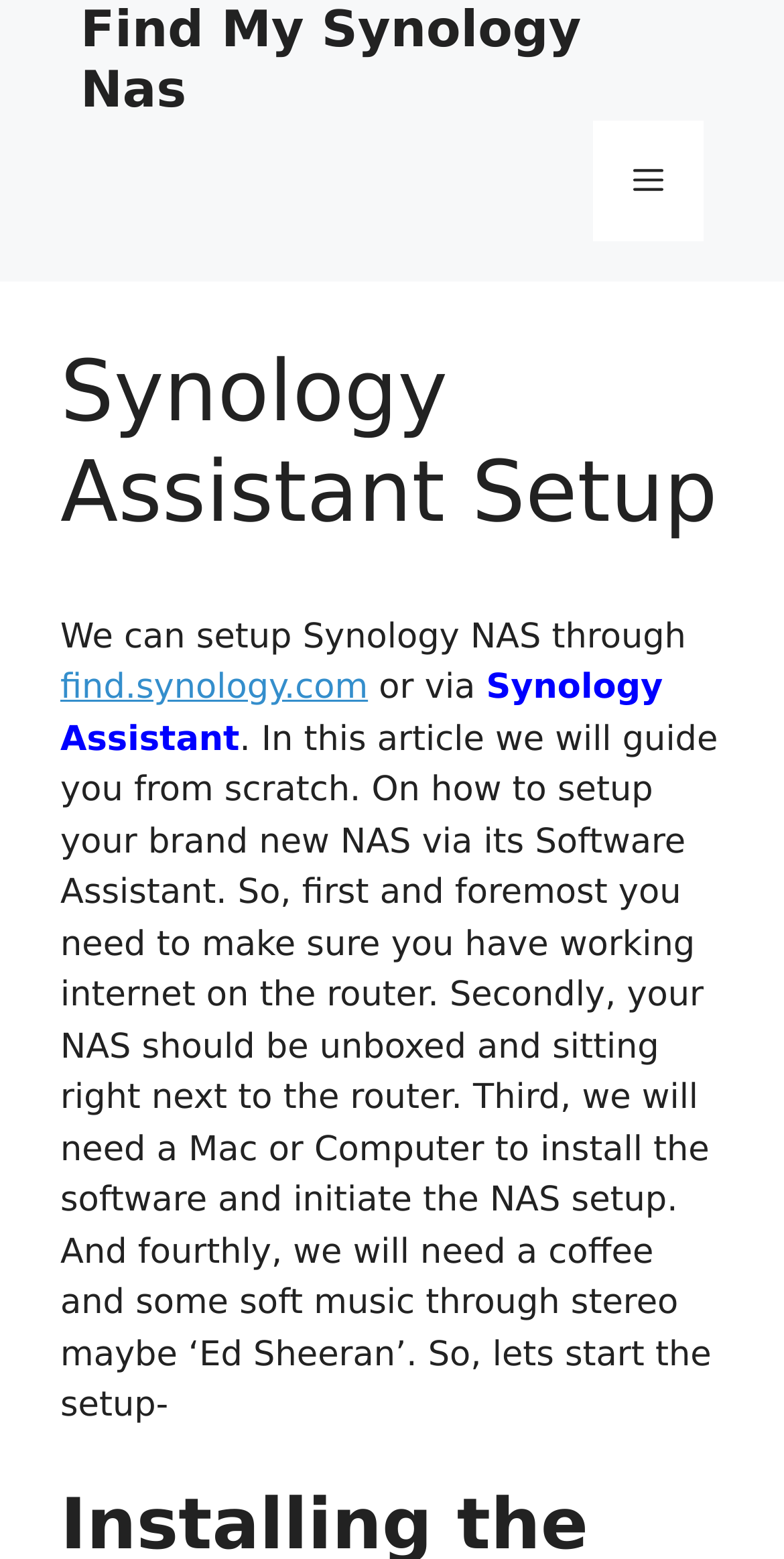Give a succinct answer to this question in a single word or phrase: 
What is the first step in setting up the NAS device?

Make sure you have working internet